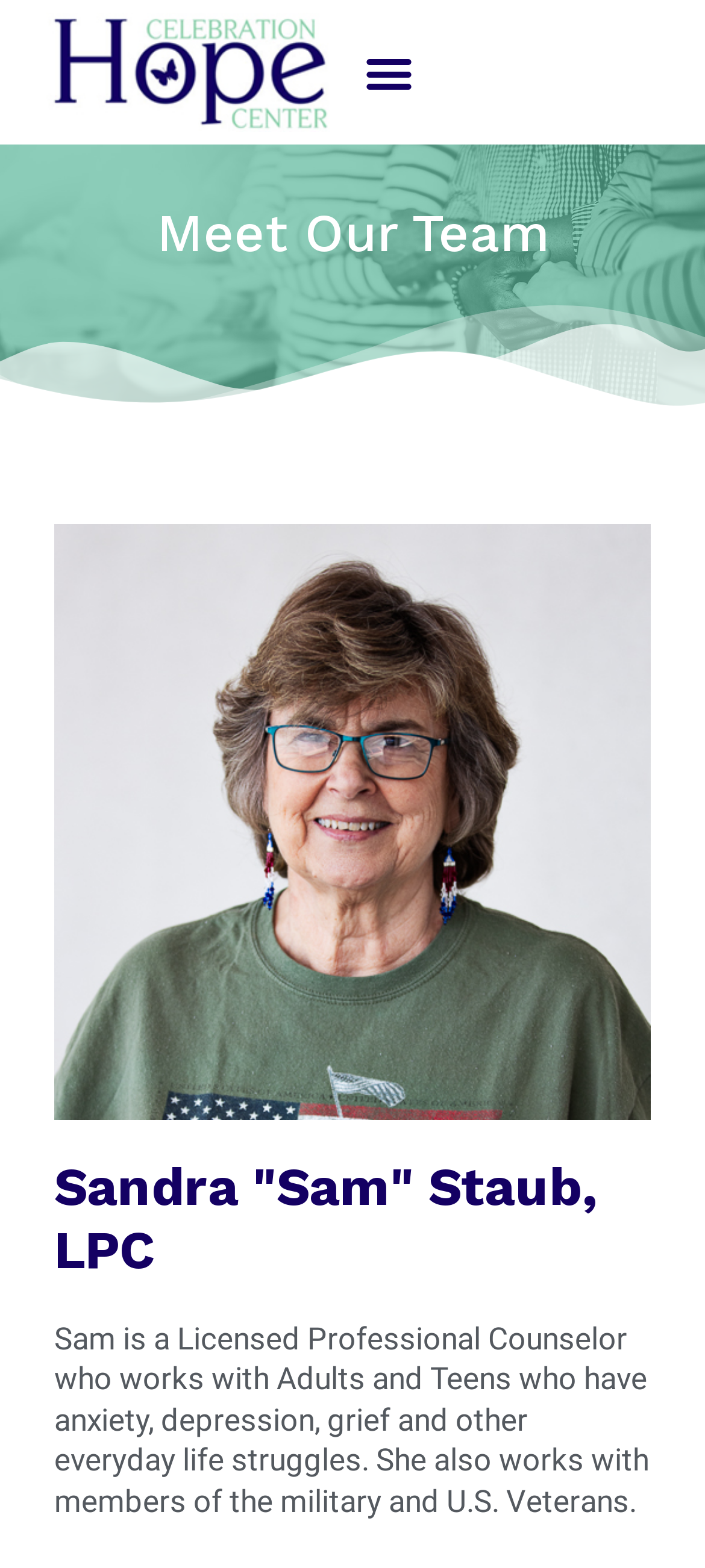Who does Sandra work with?
Carefully analyze the image and provide a thorough answer to the question.

According to the webpage, Sandra works with Adults and Teens who have anxiety, depression, grief and other everyday life struggles, and she also works with members of the military and U.S. Veterans.